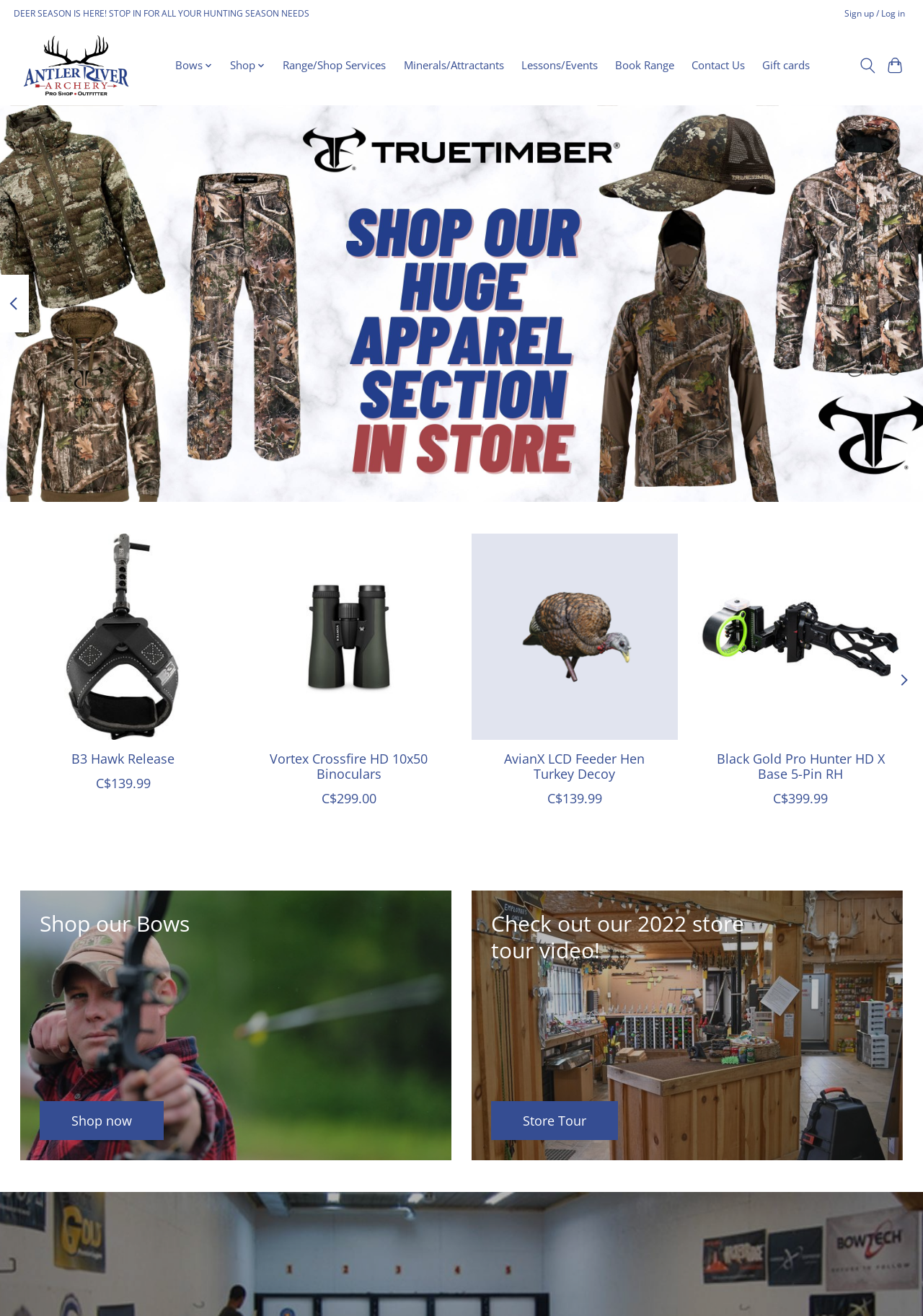Based on the provided description, "aria-label="B3 B3 Hawk Release"", find the bounding box of the corresponding UI element in the screenshot.

[0.021, 0.405, 0.245, 0.562]